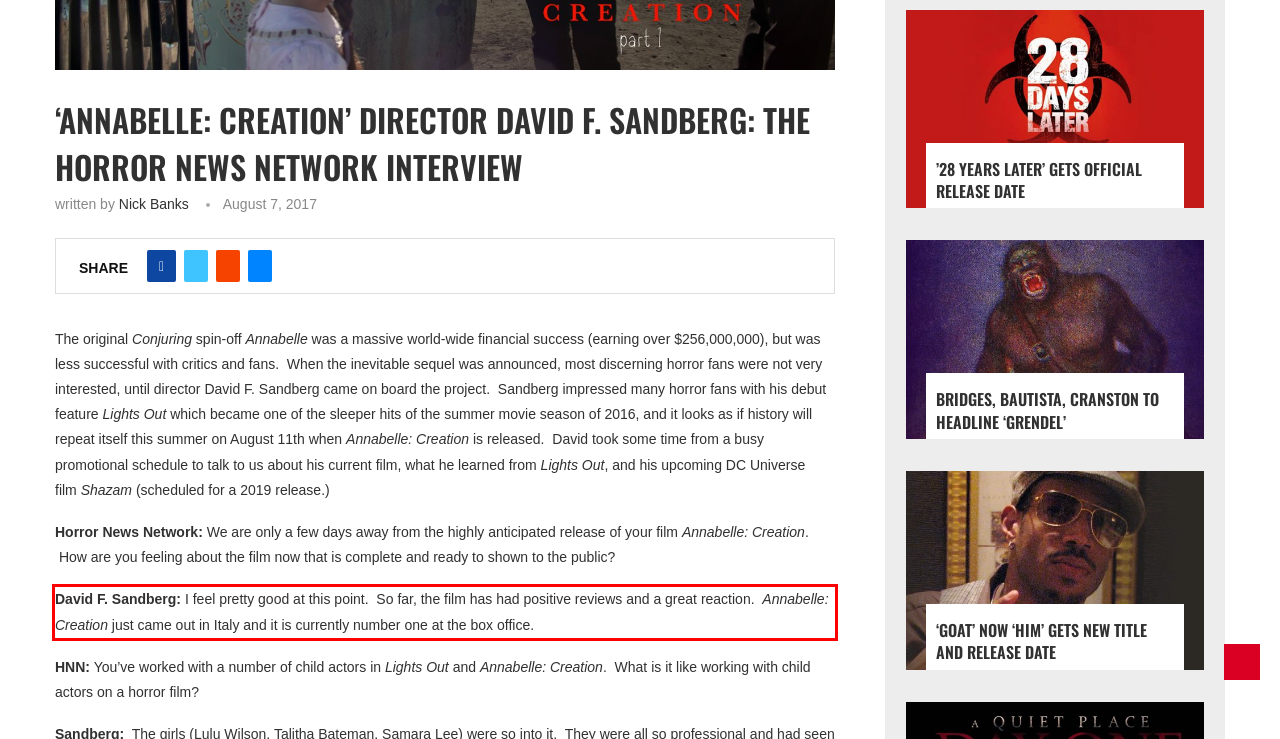You are provided with a screenshot of a webpage containing a red bounding box. Please extract the text enclosed by this red bounding box.

David F. Sandberg: I feel pretty good at this point. So far, the film has had positive reviews and a great reaction. Annabelle: Creation just came out in Italy and it is currently number one at the box office.